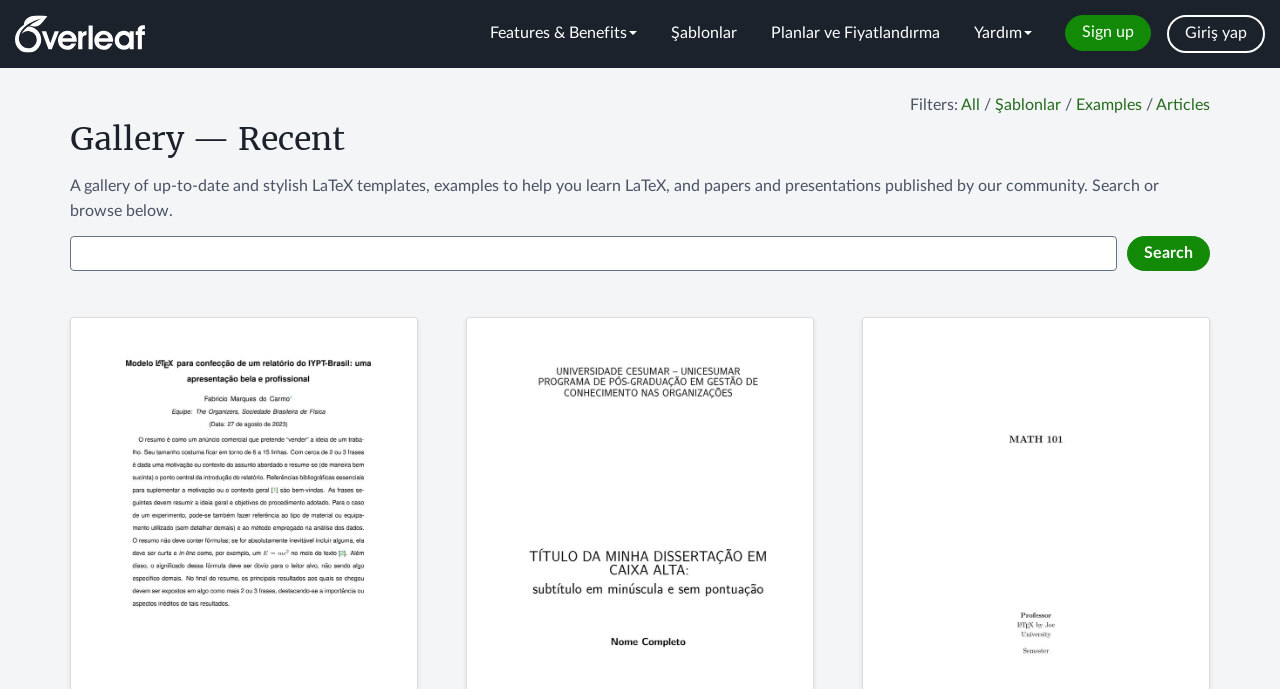Identify and extract the main heading of the webpage.

Gallery — Recent